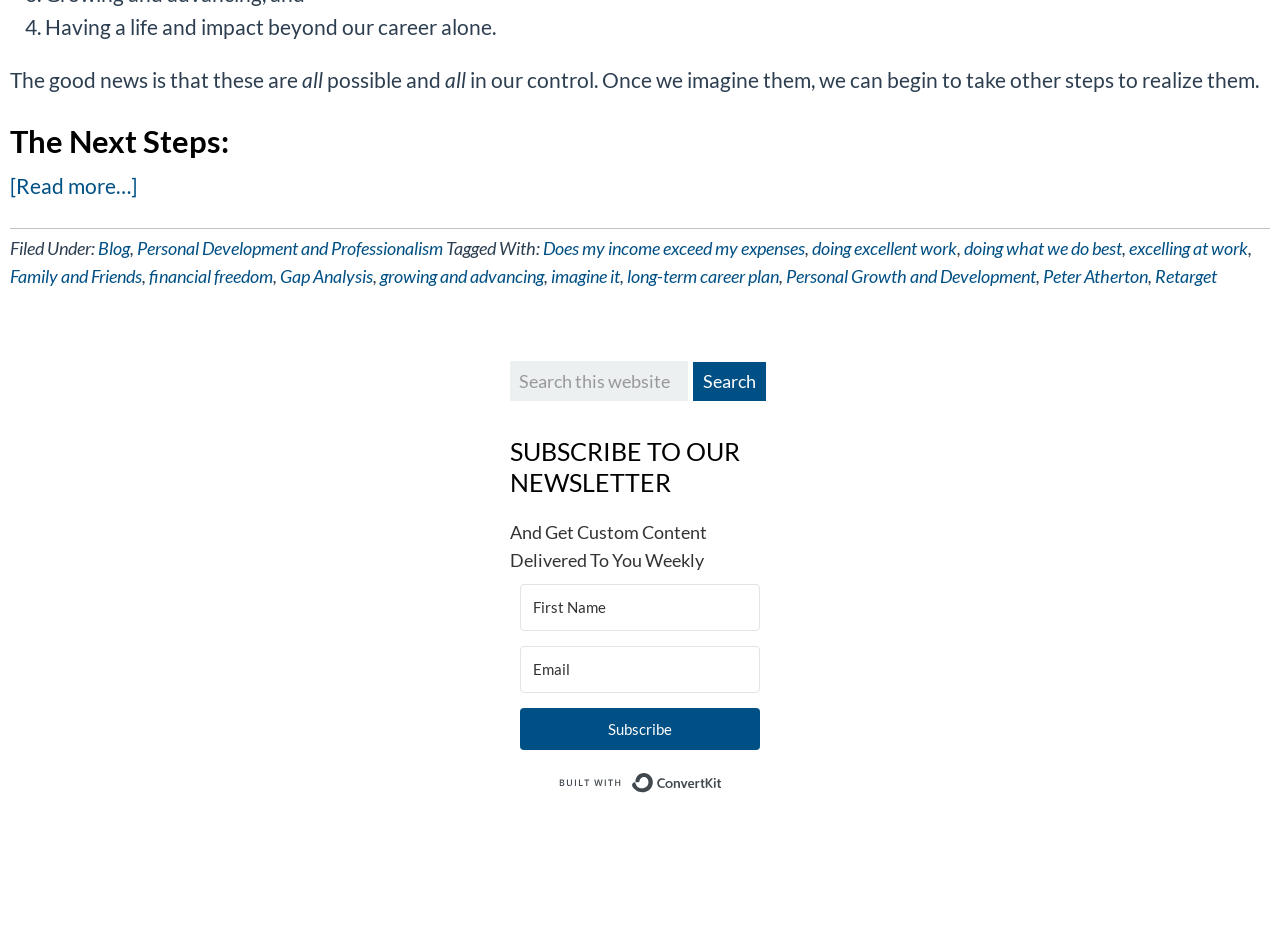Please mark the bounding box coordinates of the area that should be clicked to carry out the instruction: "Read more about Designing Your Engineering 'To Be' List".

[0.008, 0.184, 0.107, 0.211]